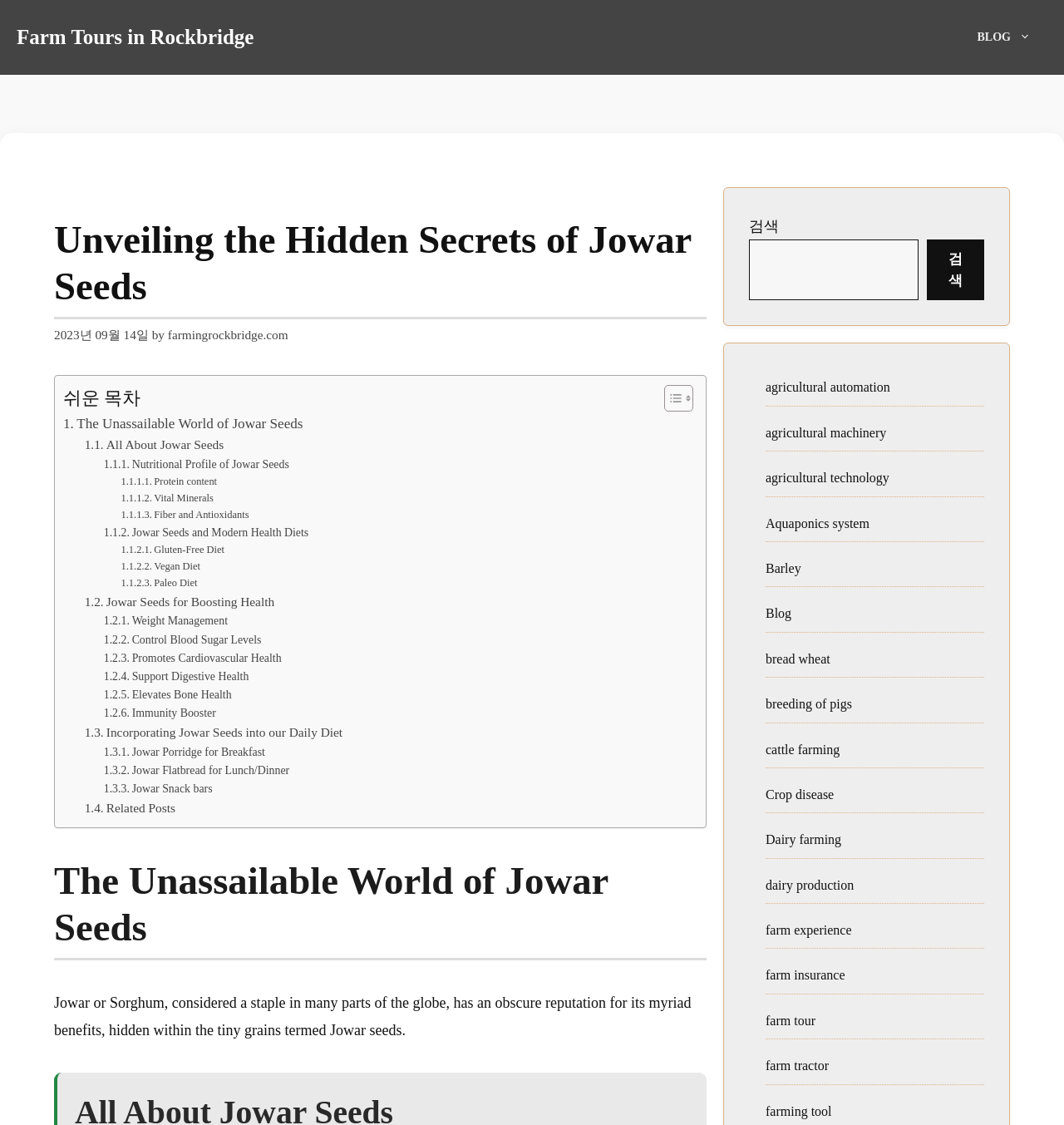Identify the bounding box coordinates of the region that needs to be clicked to carry out this instruction: "Explore 'Farm Tours in Rockbridge'". Provide these coordinates as four float numbers ranging from 0 to 1, i.e., [left, top, right, bottom].

[0.016, 0.023, 0.239, 0.043]